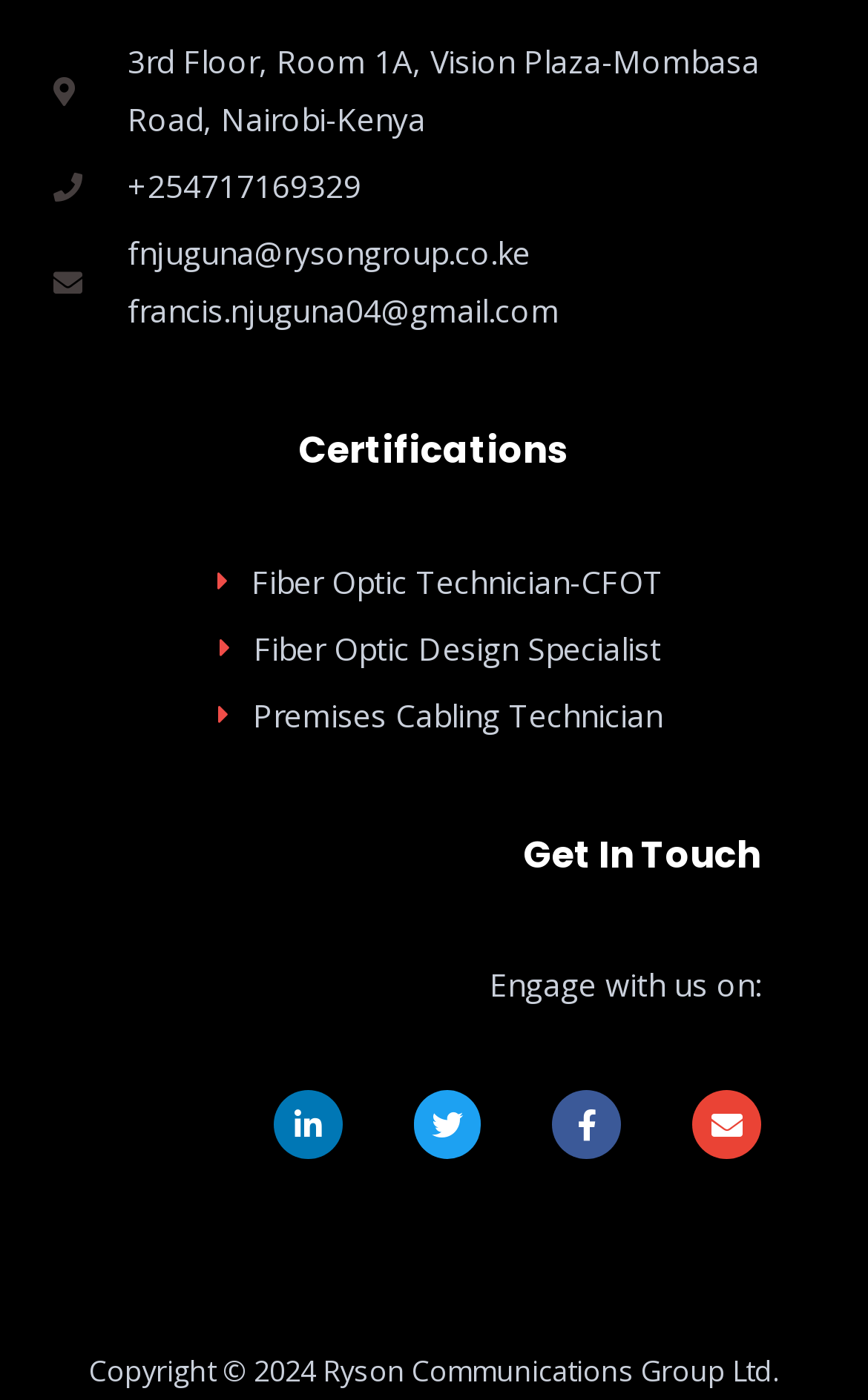How many certifications are listed on the page?
Based on the screenshot, answer the question with a single word or phrase.

3